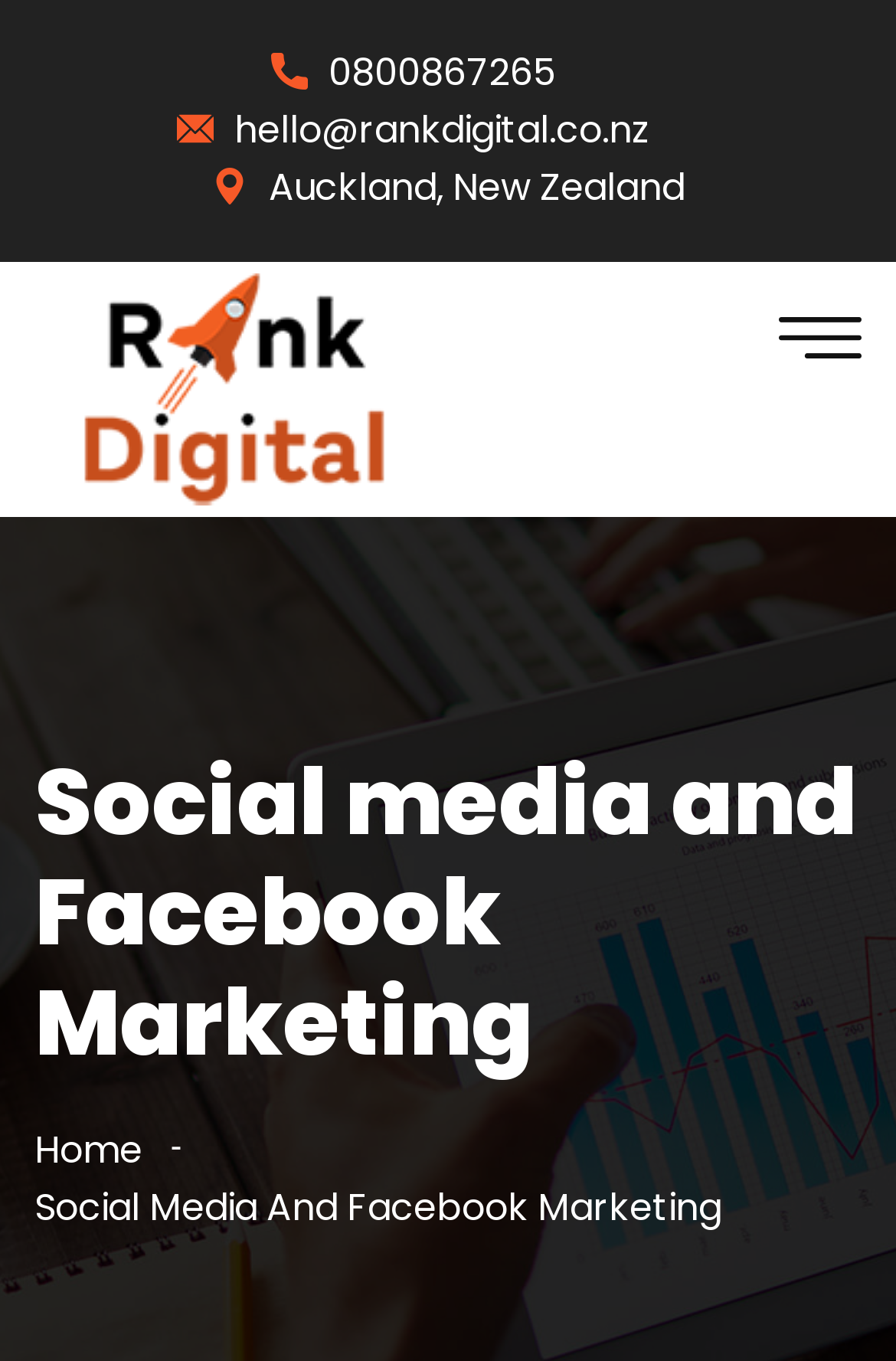Provide a brief response to the question below using a single word or phrase: 
Where is the company located?

Auckland, New Zealand